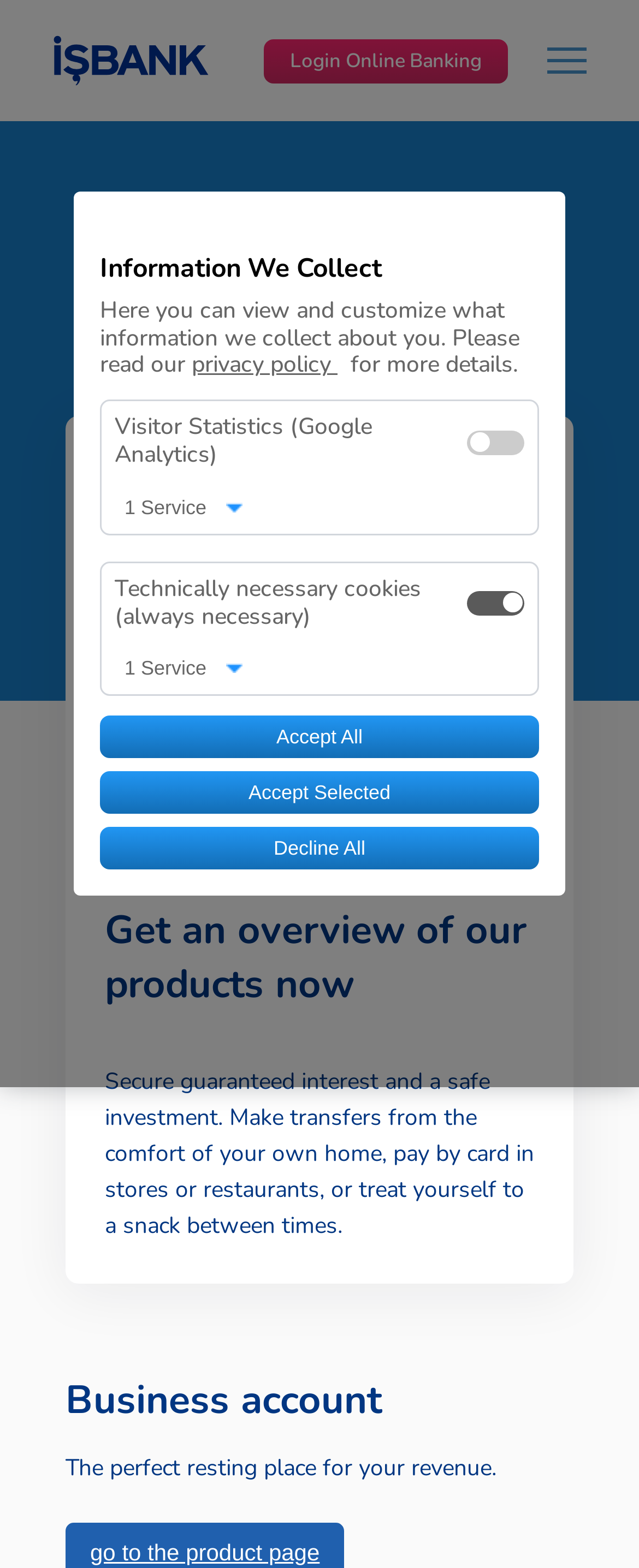Using the information in the image, give a detailed answer to the following question: What is the main purpose of the business account?

Based on the webpage, the business account is described as 'The perfect resting place for your revenue.' This implies that the main purpose of the business account is to provide a safe and secure place for businesses to manage their revenue, which can be inferred as a safe investment.